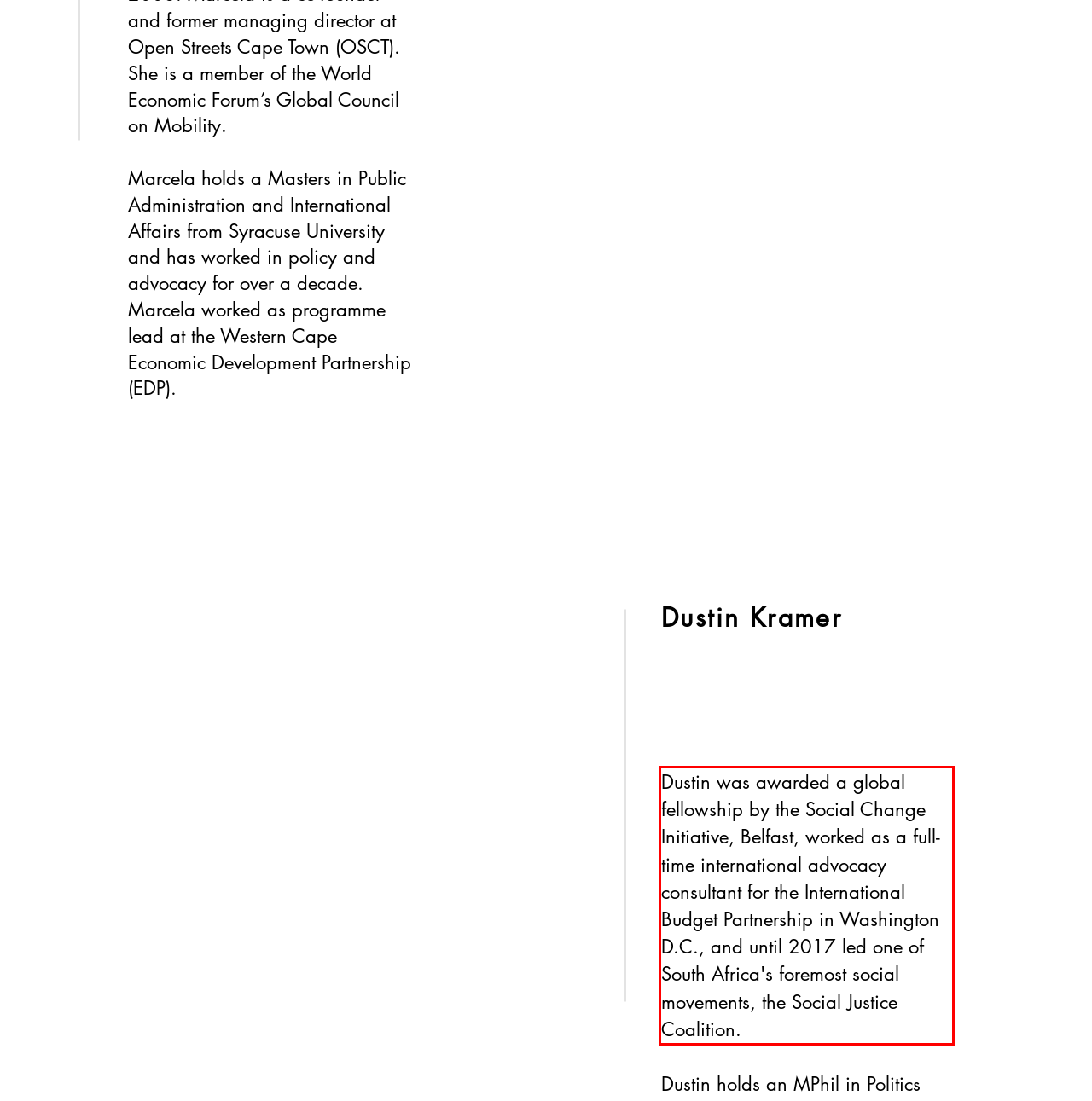Please analyze the provided webpage screenshot and perform OCR to extract the text content from the red rectangle bounding box.

Dustin was awarded a global fellowship by the Social Change Initiative, Belfast, worked as a full-time international advocacy consultant for the International Budget Partnership in Washington D.C., and until 2017 led one of South Africa's foremost social movements, the Social Justice Coalition.